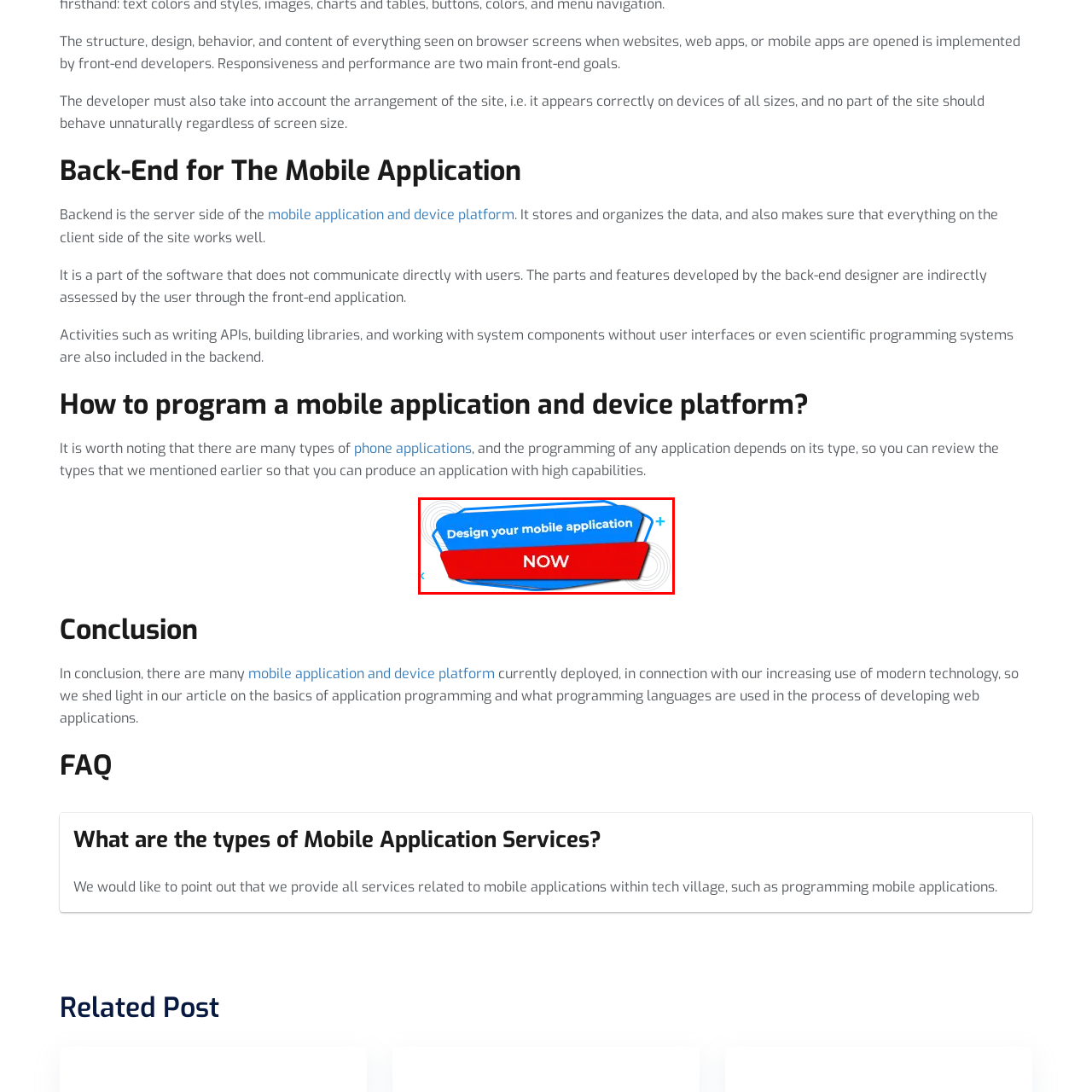What is the purpose of the button design?
Take a close look at the image within the red bounding box and respond to the question with detailed information.

The overall design of the button, including the vibrant colors, dynamic shapes, and playful decorative elements, serves as a call to action, inviting users to start their mobile app projects promptly, emphasizing creativity and innovation in mobile app development.